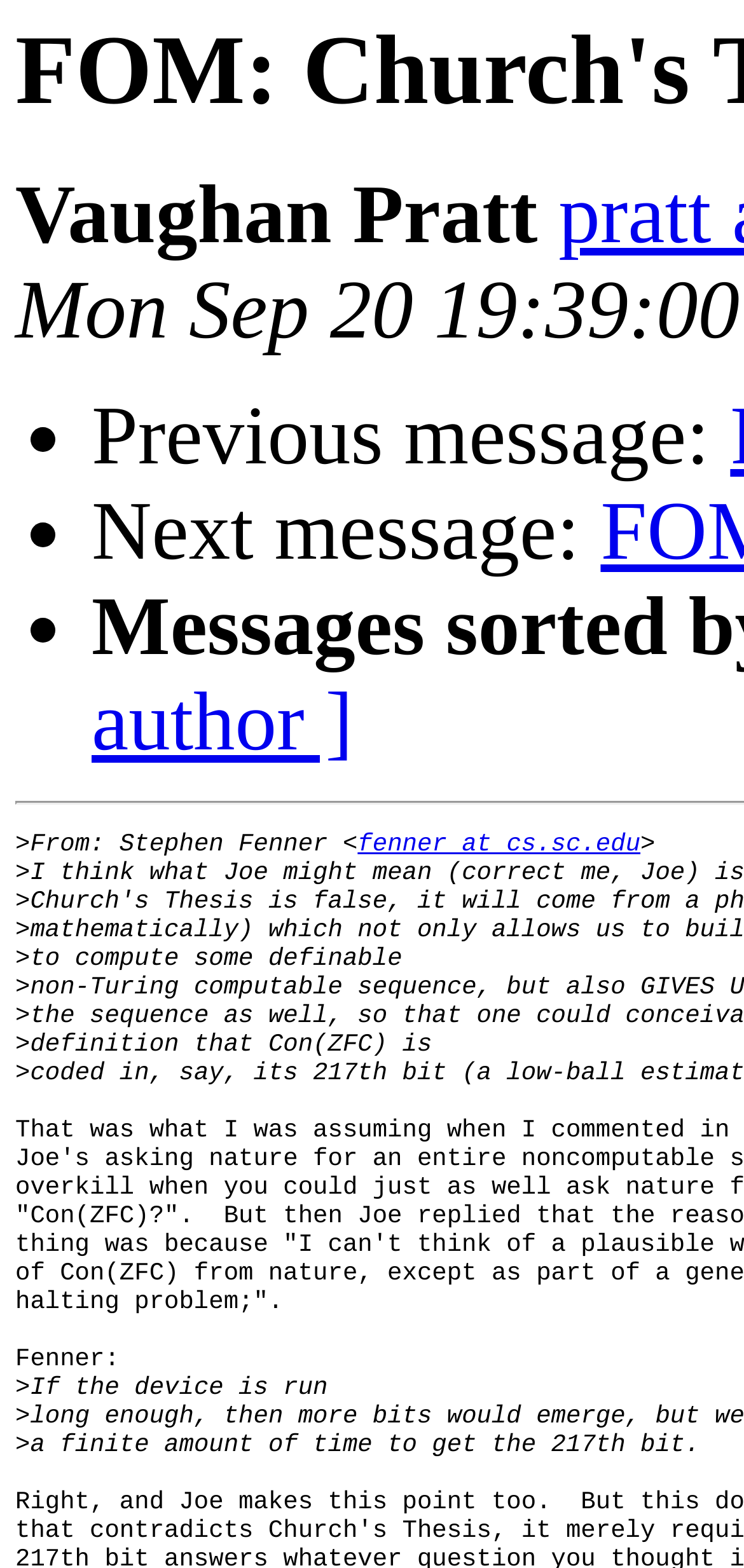Please provide the bounding box coordinates for the UI element as described: "fenner at cs.sc.edu". The coordinates must be four floats between 0 and 1, represented as [left, top, right, bottom].

[0.482, 0.53, 0.863, 0.548]